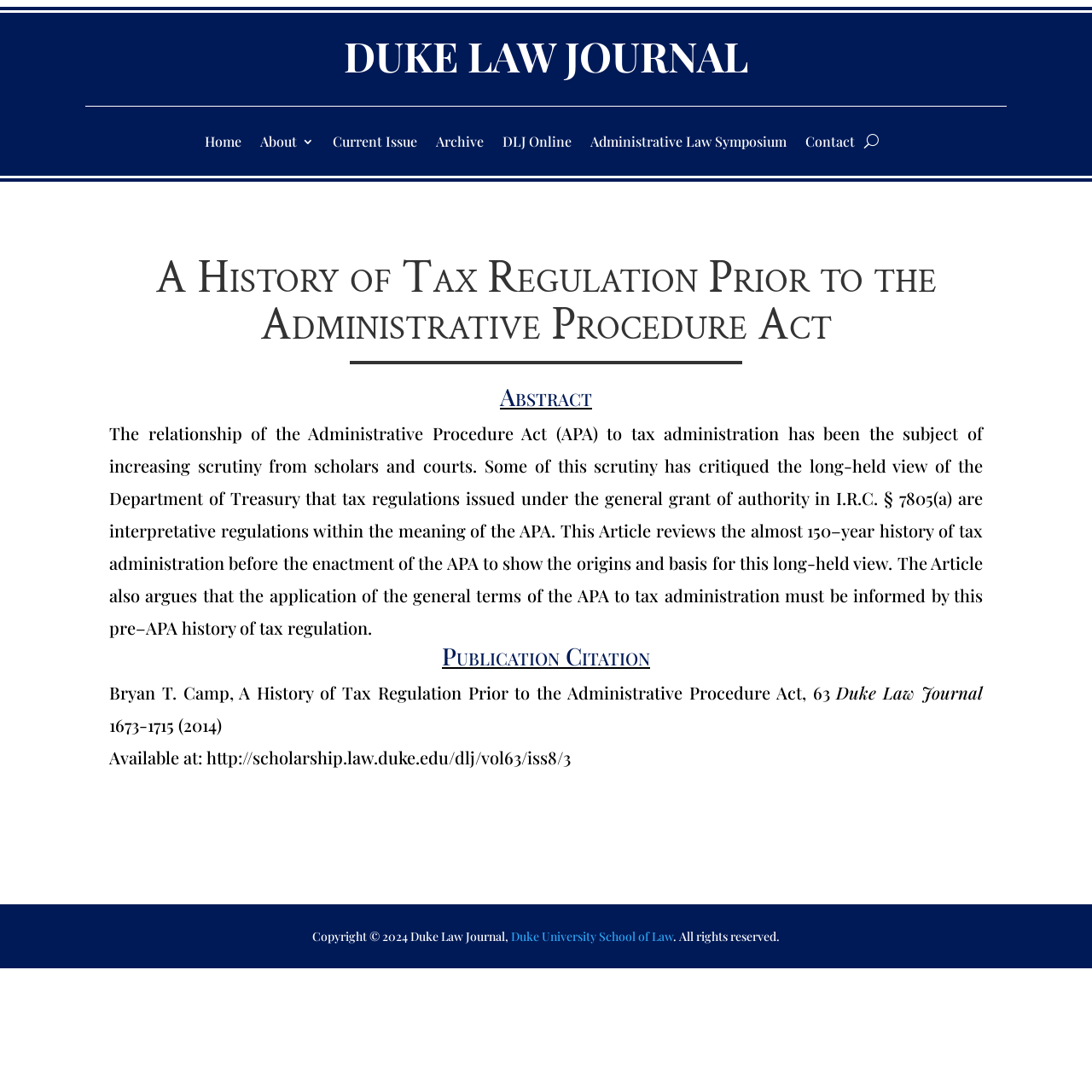Identify the bounding box coordinates of the element that should be clicked to fulfill this task: "view current issue". The coordinates should be provided as four float numbers between 0 and 1, i.e., [left, top, right, bottom].

[0.304, 0.124, 0.382, 0.141]